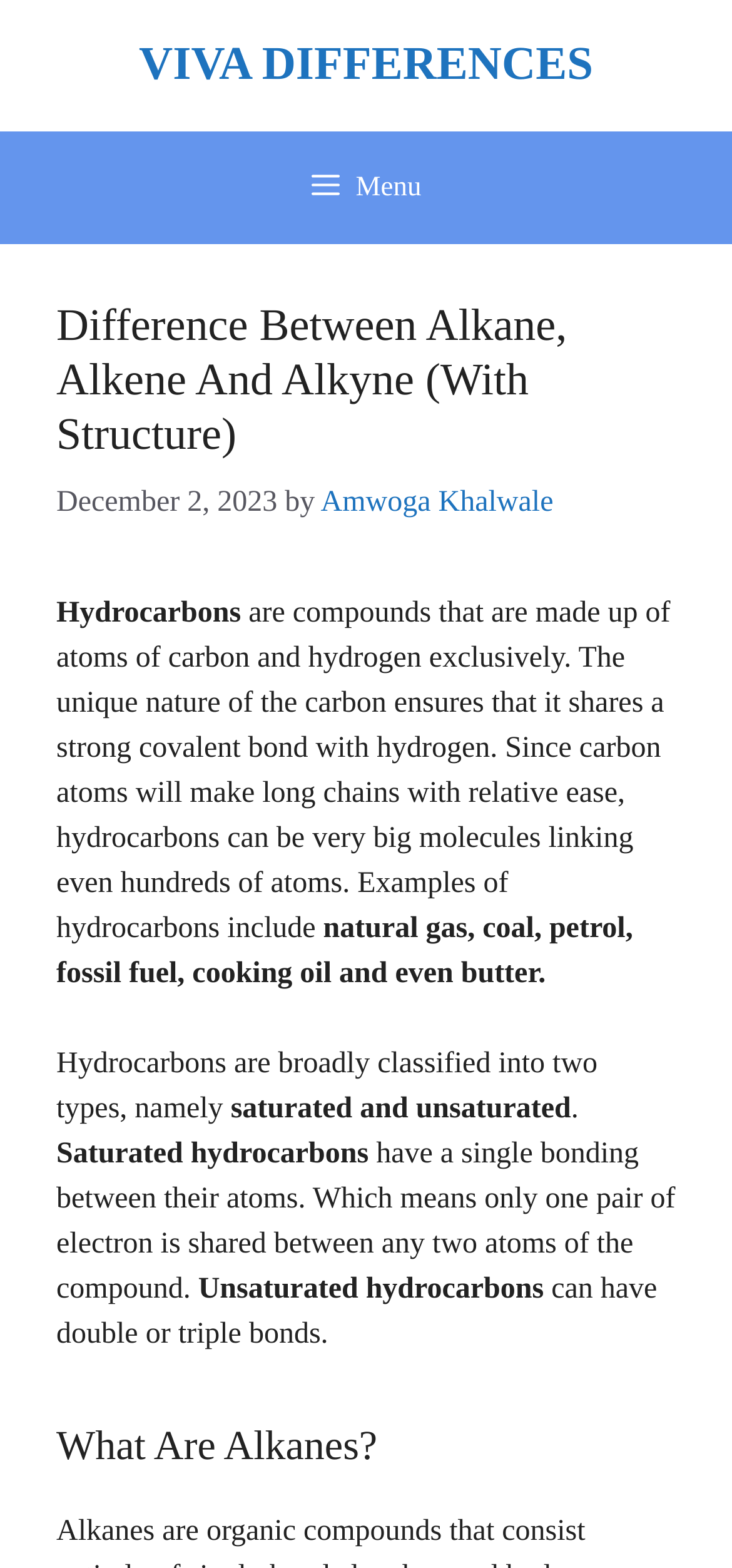Reply to the question with a single word or phrase:
Who is the author of this article?

Amwoga Khalwale